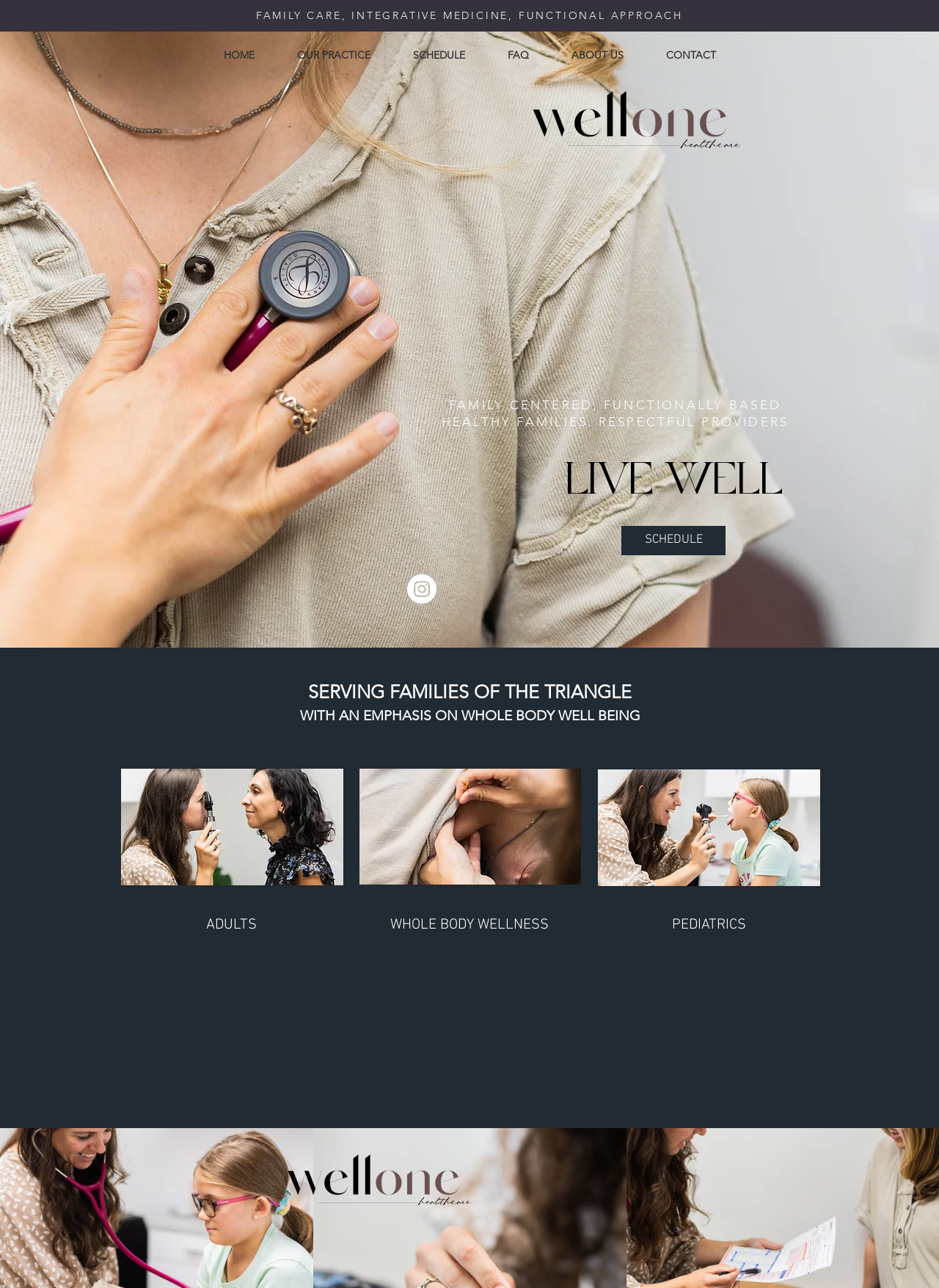Determine the bounding box coordinates of the clickable element to achieve the following action: 'Read more about the Holocaust Encyclopedia'. Provide the coordinates as four float values between 0 and 1, formatted as [left, top, right, bottom].

None